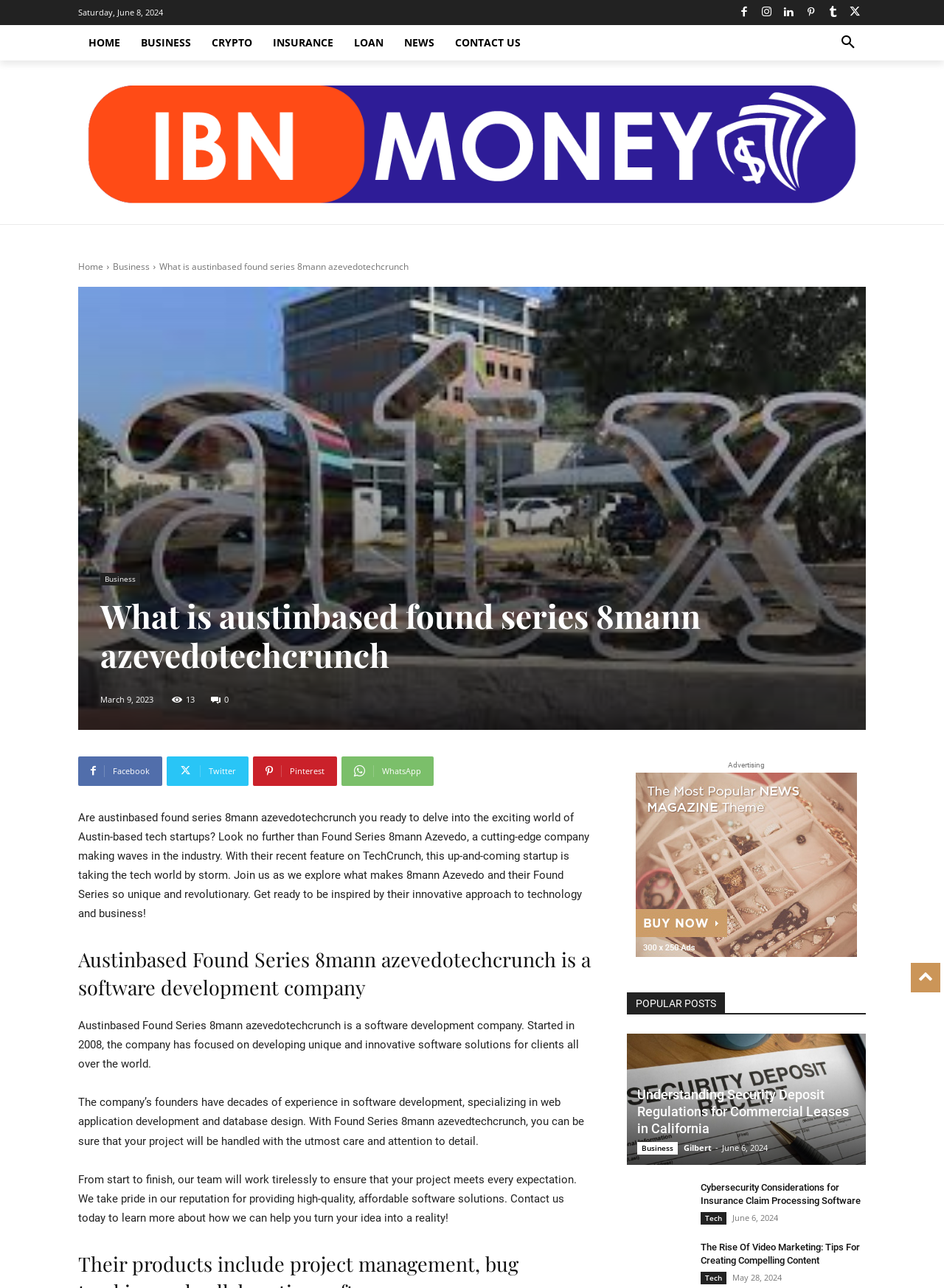Please specify the coordinates of the bounding box for the element that should be clicked to carry out this instruction: "Search for something". The coordinates must be four float numbers between 0 and 1, formatted as [left, top, right, bottom].

[0.88, 0.019, 0.917, 0.047]